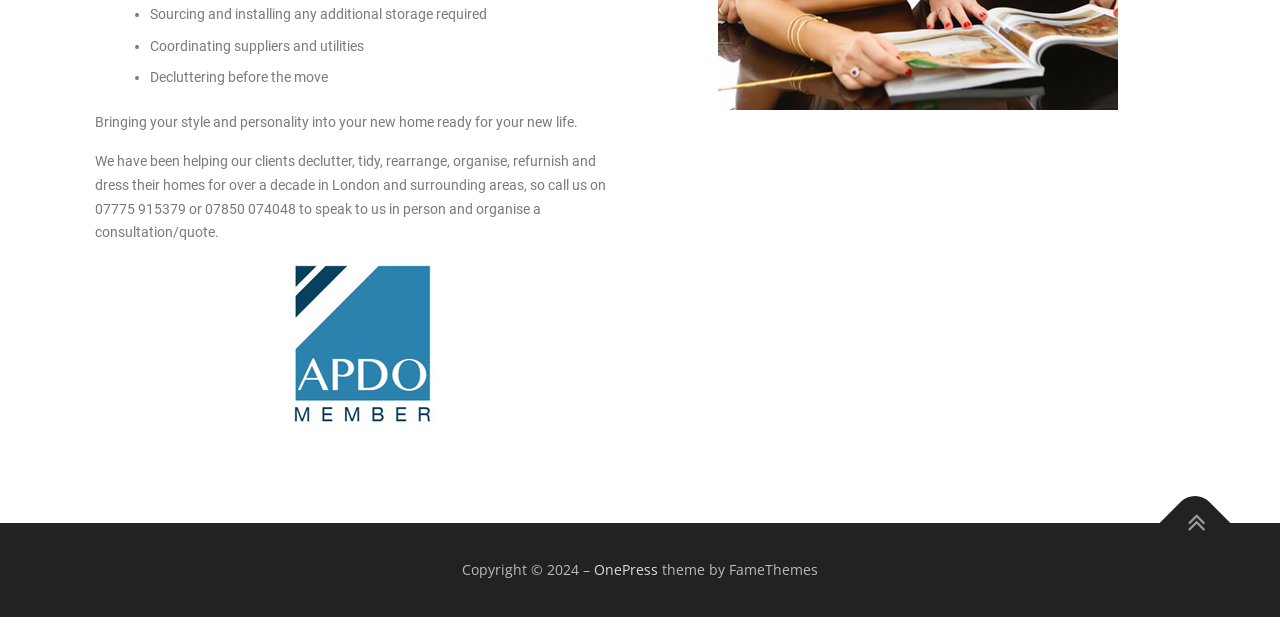Based on the element description title="Back To Top", identify the bounding box coordinates for the UI element. The coordinates should be in the format (top-left x, top-left y, bottom-right x, bottom-right y) and within the 0 to 1 range.

[0.906, 0.762, 0.961, 0.873]